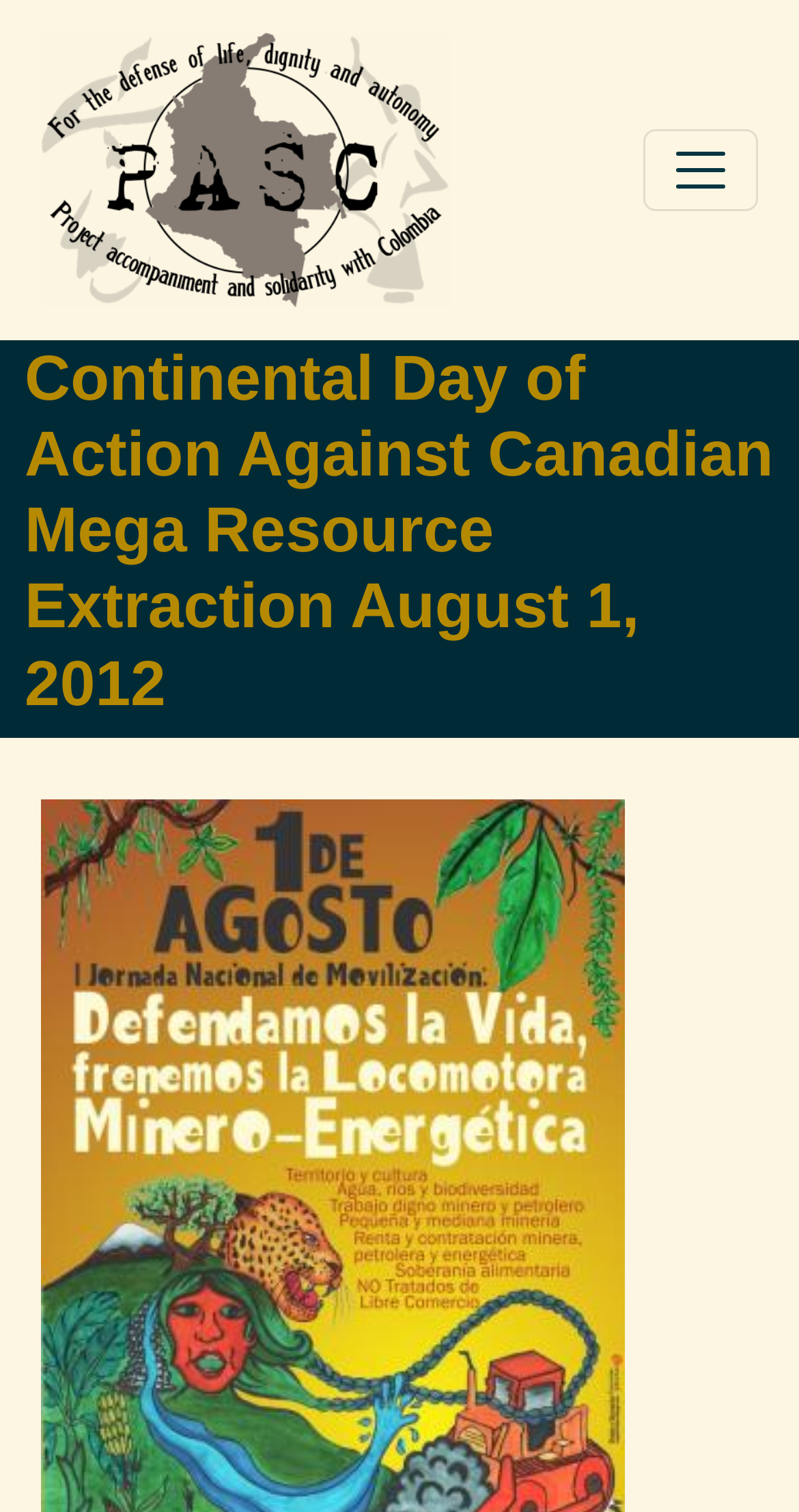Answer the question below in one word or phrase:
How many sections are there below the site header?

1